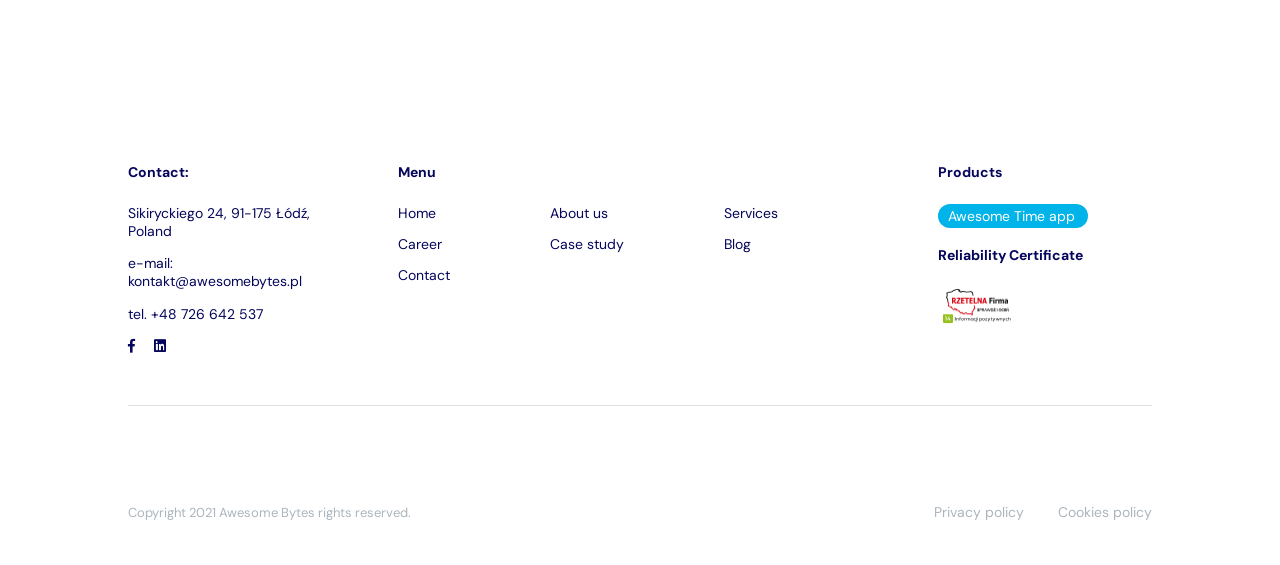Analyze the image and answer the question with as much detail as possible: 
What is the company's phone number?

I found the company's phone number by looking at the link element that says '+48 726 642 537' which is located below the 'tel.' static text element.